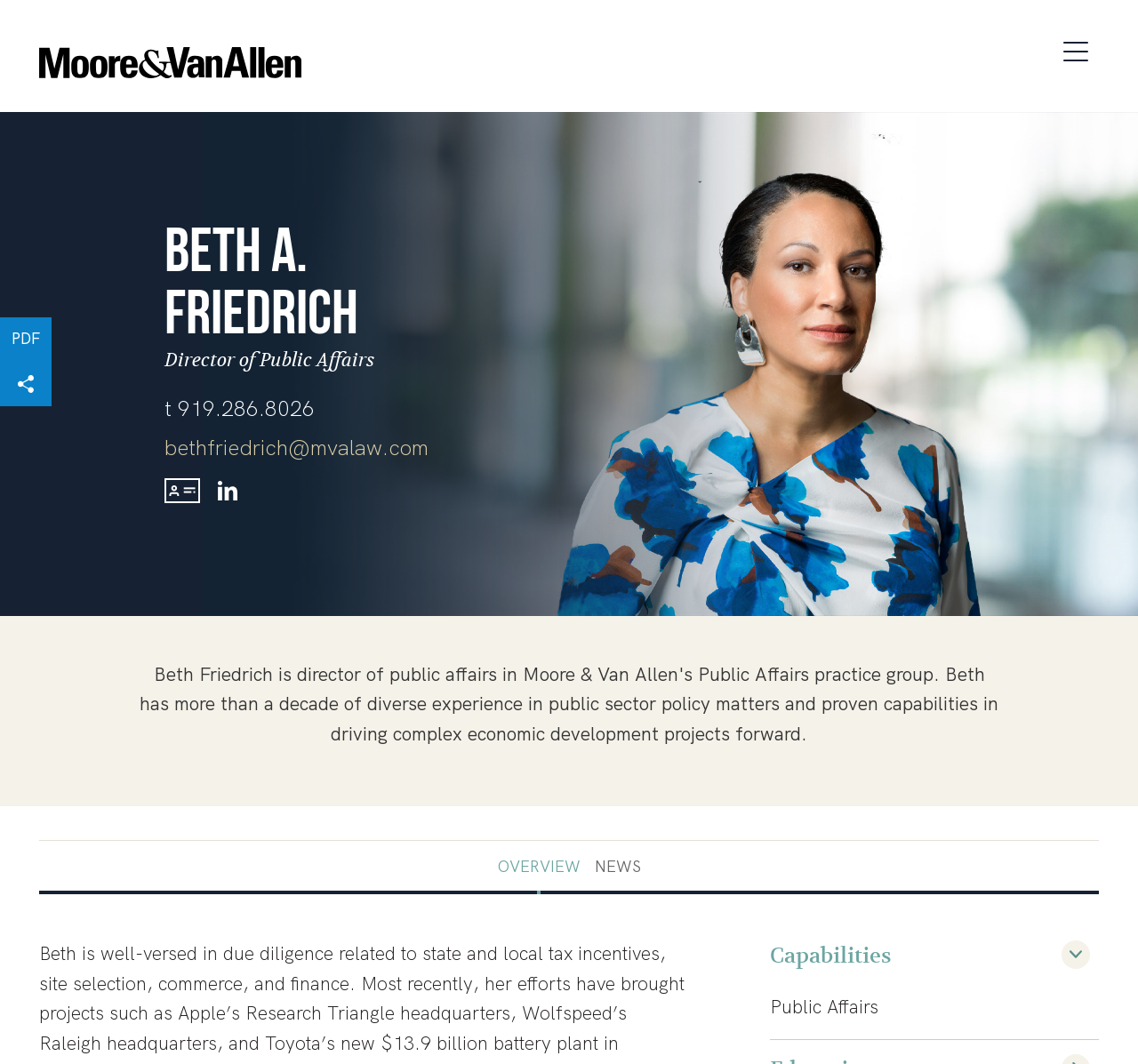Give a detailed account of the webpage, highlighting key information.

The webpage is about Beth Friedrich, a Director of Public Affairs at Moore & Van Allen. At the top left, there is a link to Moore & Van Allen, accompanied by an image with the same name. Below this, there are links to "Main Content" and "Main Menu". On the top right, there is a button labeled "Menu" that controls the main navigation.

The main content of the page is divided into sections. The first section has a heading with Beth Friedrich's name, followed by her title "Director of Public Affairs". Below this, there are links to her contact information, including phone number, email, and LinkedIn profile, which is represented by an image. There are two identical LinkedIn links with images, positioned side by side.

On the left side of the page, there are links to download a PDF and a "Share" button with an image. Above these links, there is a navigation menu with tabs labeled "OVERVIEW" and "NEWS".

Further down the page, there is a section with a heading "Capabilities", accompanied by a button with the same name. Below this, there is a link to "Public Affairs". At the bottom of the page, there is a link to "Jump to Page", which is likely a shortcut to navigate to a specific part of the page.